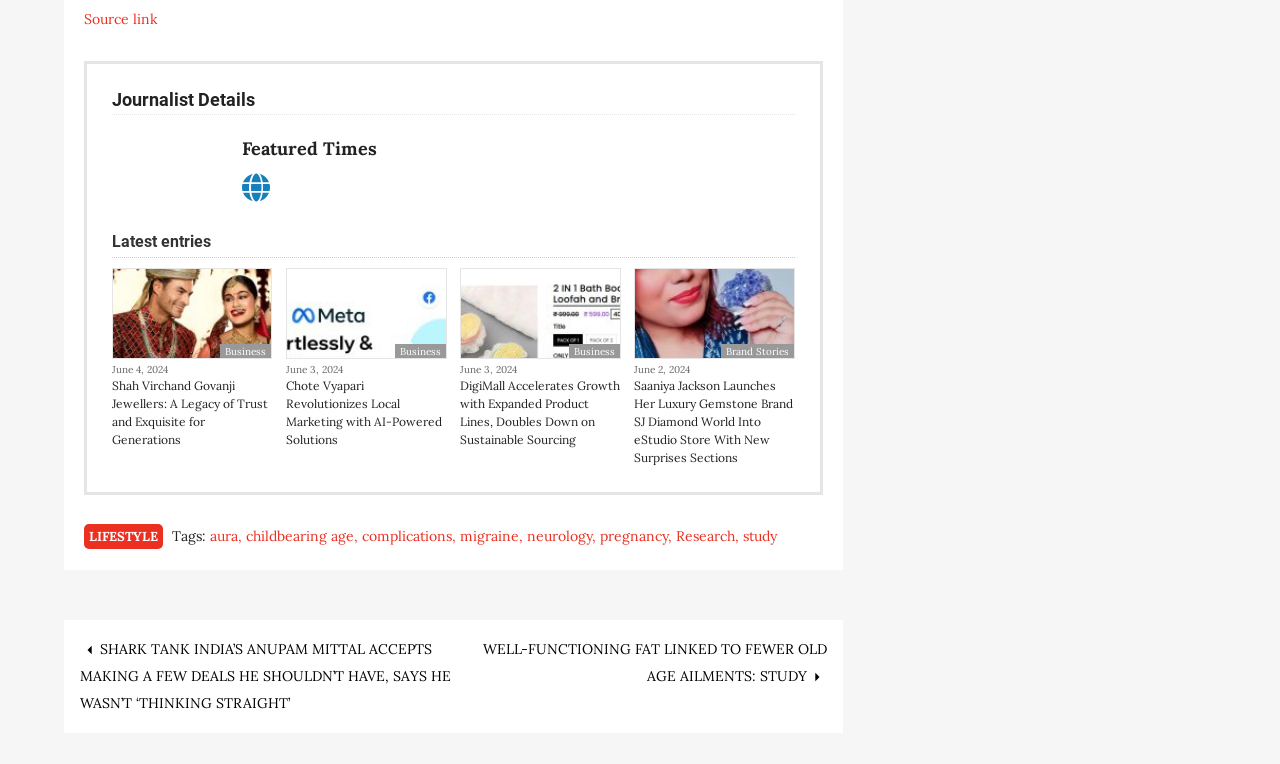Please provide the bounding box coordinates for the element that needs to be clicked to perform the instruction: "Explore tags related to migraine". The coordinates must consist of four float numbers between 0 and 1, formatted as [left, top, right, bottom].

[0.359, 0.689, 0.412, 0.713]